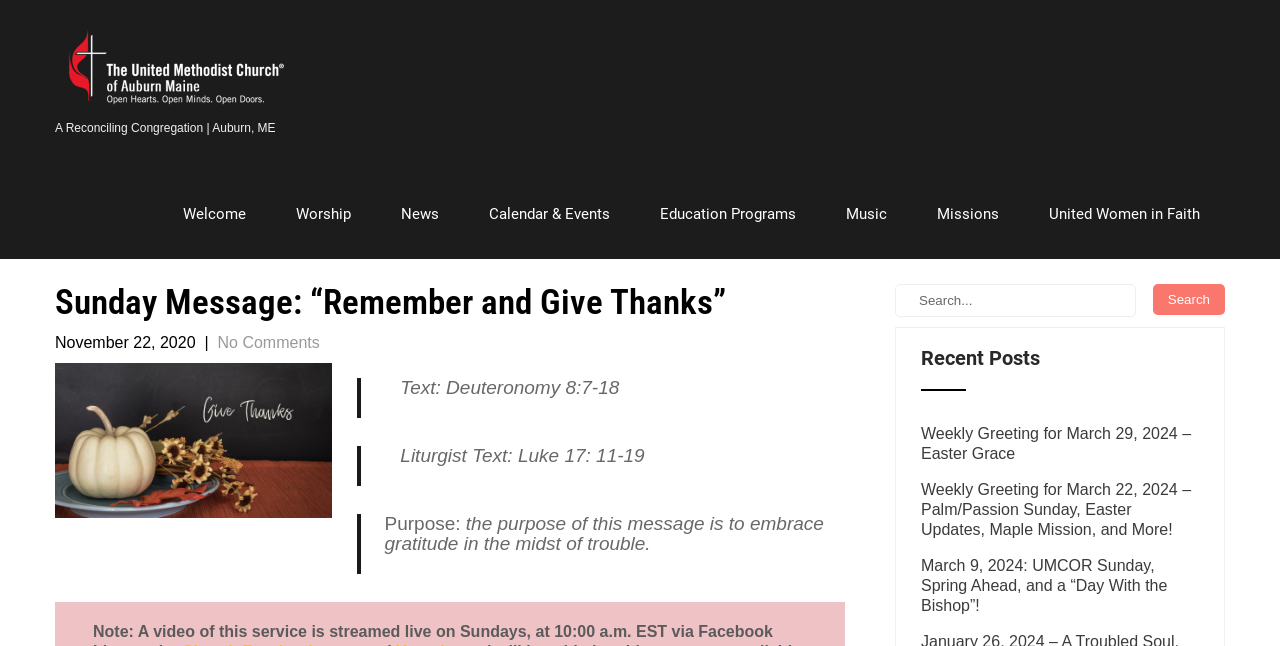Identify the bounding box coordinates of the area you need to click to perform the following instruction: "Search for something".

[0.699, 0.44, 0.957, 0.506]